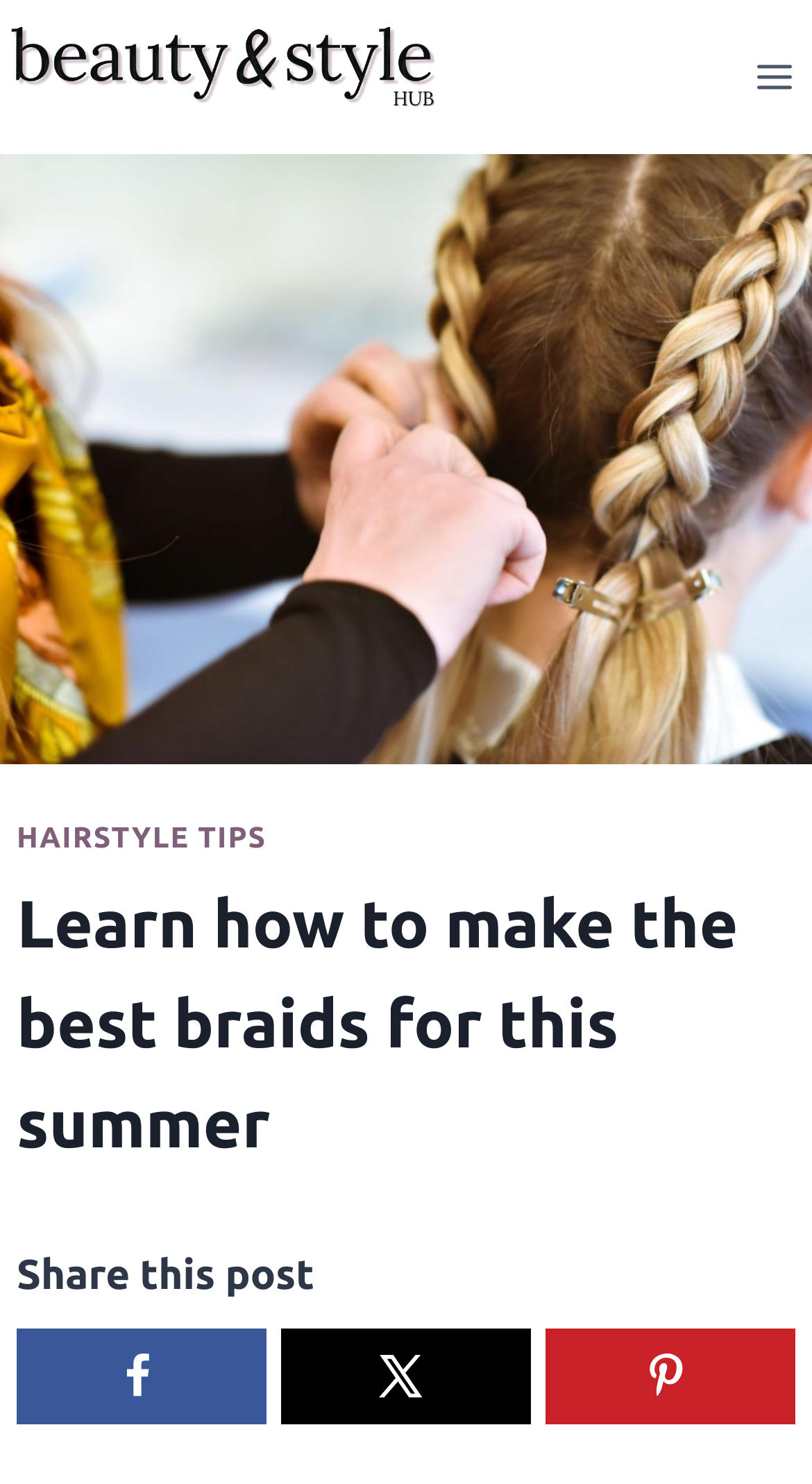Can you determine the main header of this webpage?

Learn how to make the best braids for this summer